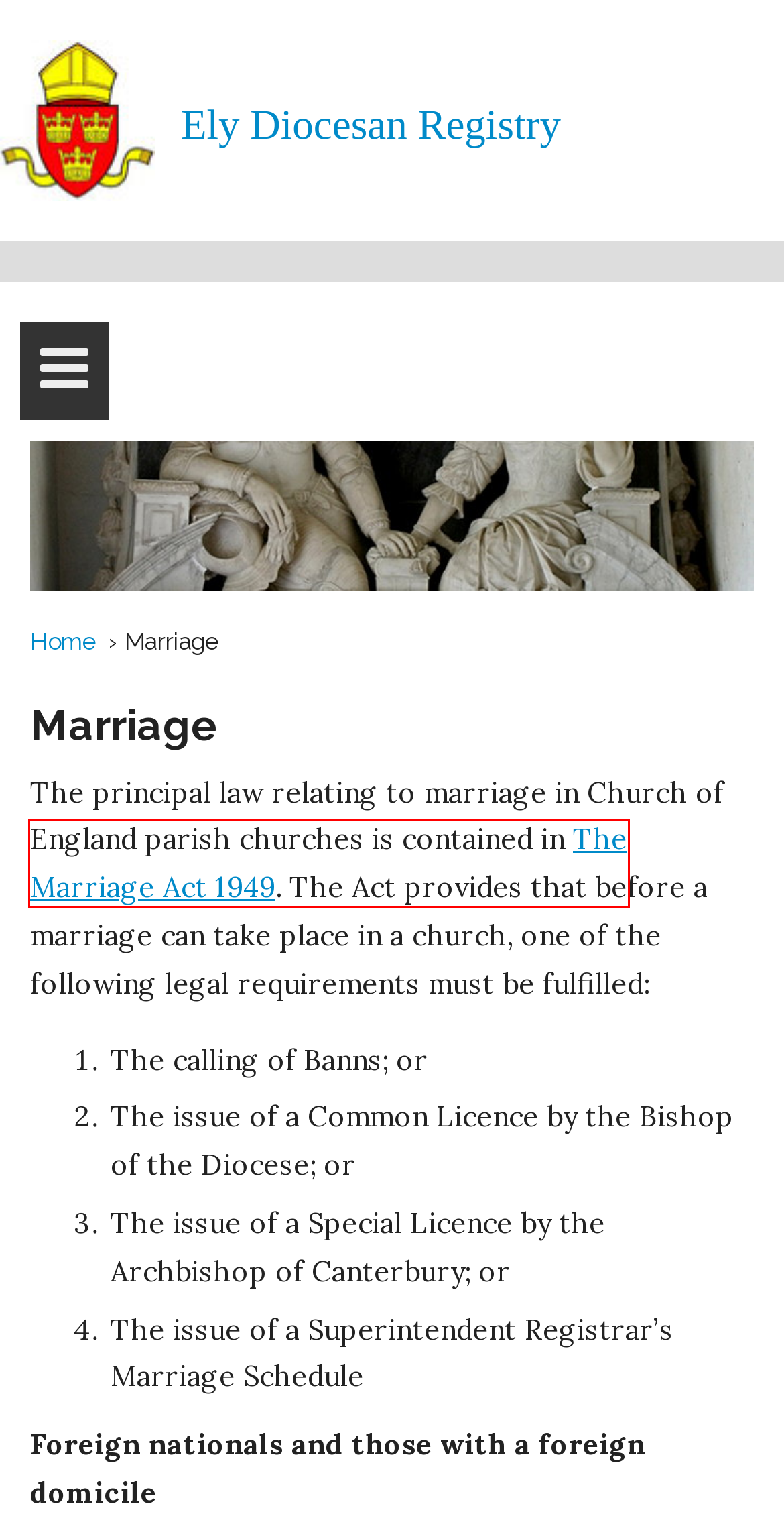Examine the screenshot of a webpage with a red bounding box around an element. Then, select the webpage description that best represents the new page after clicking the highlighted element. Here are the descriptions:
A. Parochial Fees Table 2024 – Ely Diocesan Registry
B. Disclaimer – Ely Diocesan Registry
C. Ely Diocesan Registry
D. Marriage Act 1949
E. National Minimum Wage and National Living Wage – Ely Diocesan Registry
F. New Provisions for Remote Parish Meetings – Ely Diocesan Registry
G. Fire Safety Responsibilities in Schools and Places of Worship – Ely Diocesan Registry
H. Additional Matters Order 2023 – Replacement Electric Wall Heaters – Ely Diocesan Registry

D